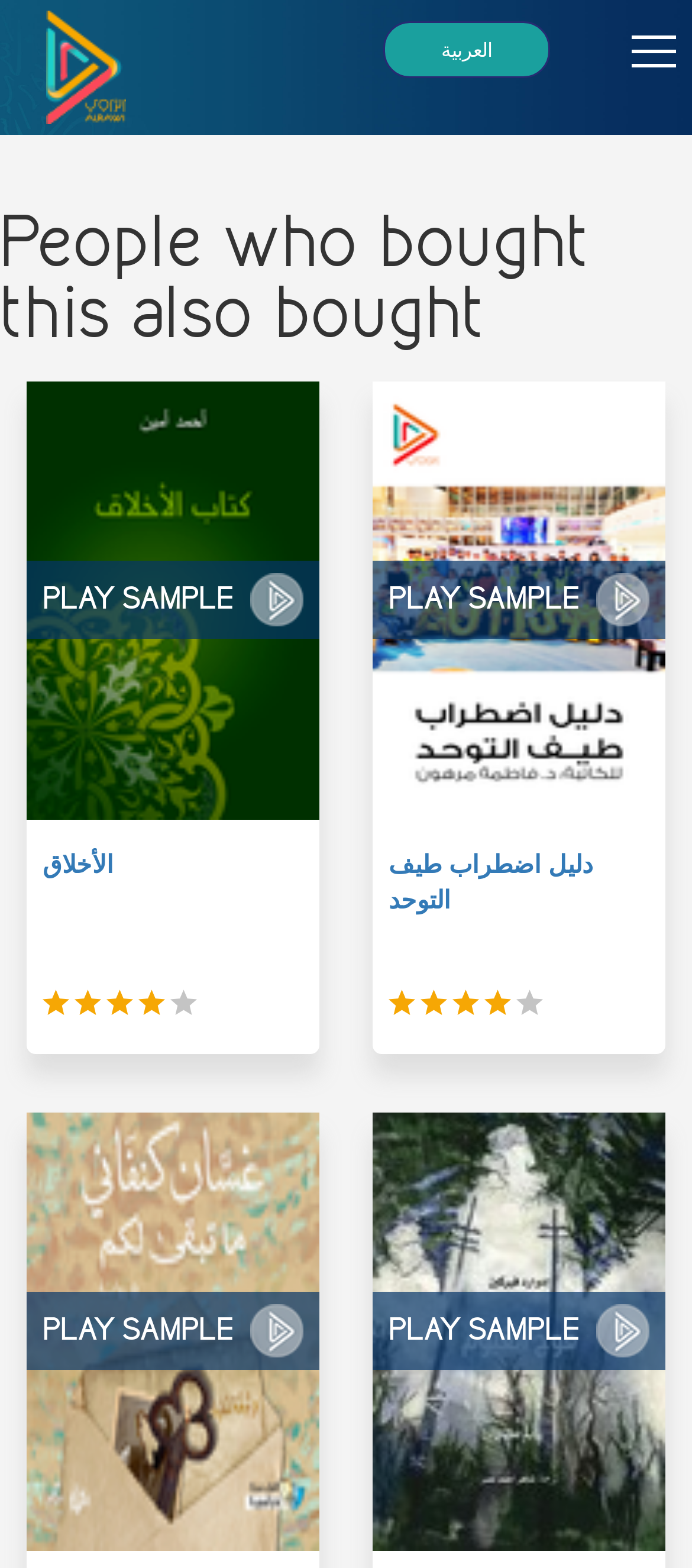Provide the bounding box coordinates for the specified HTML element described in this description: "دليل اضطراب طيف التوحد". The coordinates should be four float numbers ranging from 0 to 1, in the format [left, top, right, bottom].

[0.562, 0.54, 0.856, 0.584]